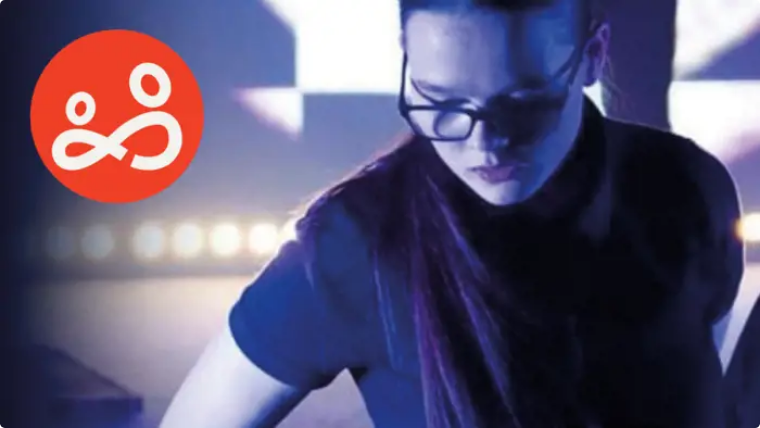Answer succinctly with a single word or phrase:
What organization supported Keia?

Spurgeons Young Carers